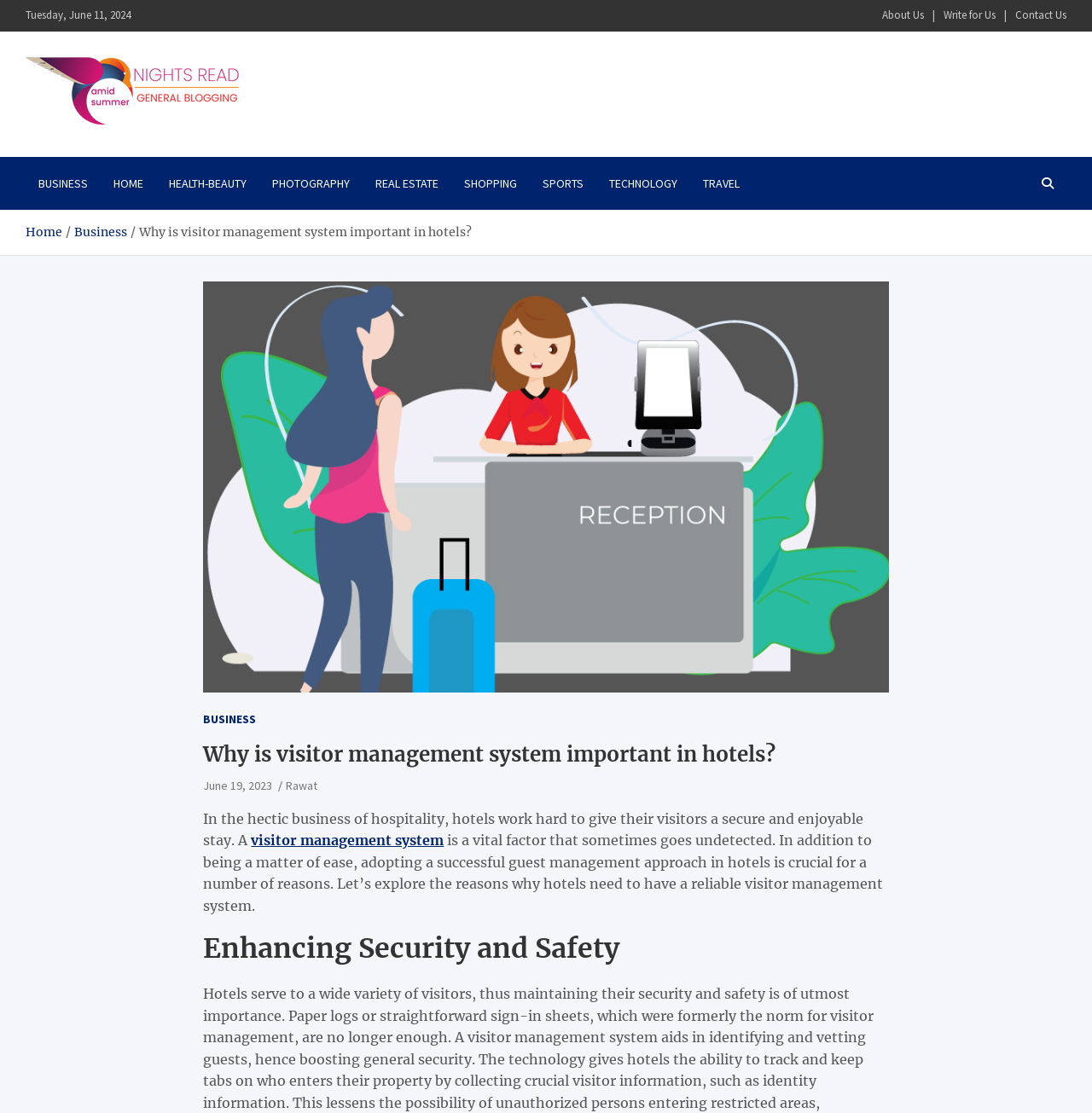Identify the bounding box coordinates of the specific part of the webpage to click to complete this instruction: "Visit the BUSINESS category".

[0.023, 0.141, 0.092, 0.189]